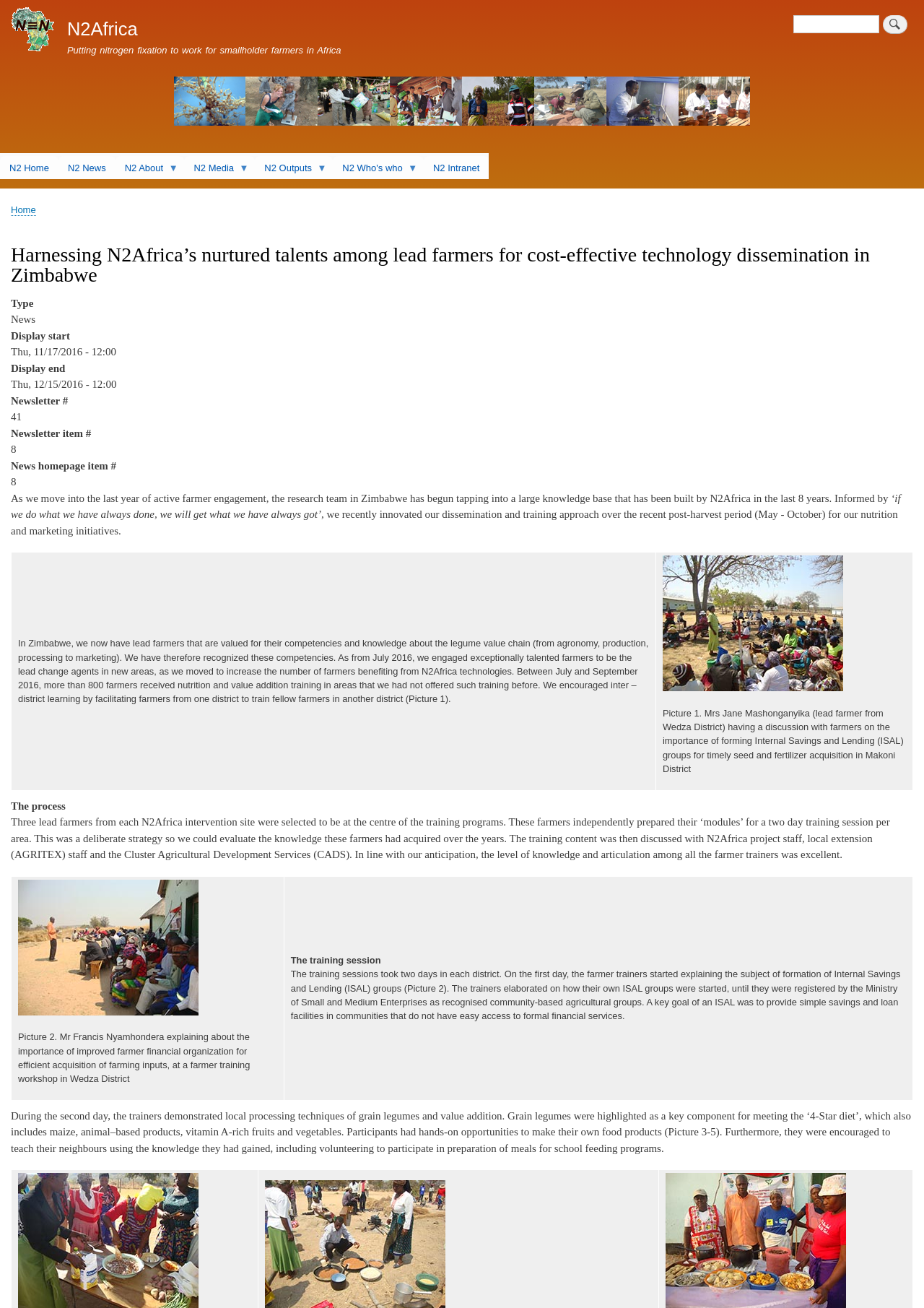Please identify the bounding box coordinates of where to click in order to follow the instruction: "Click on N2Africa link".

[0.073, 0.014, 0.149, 0.03]